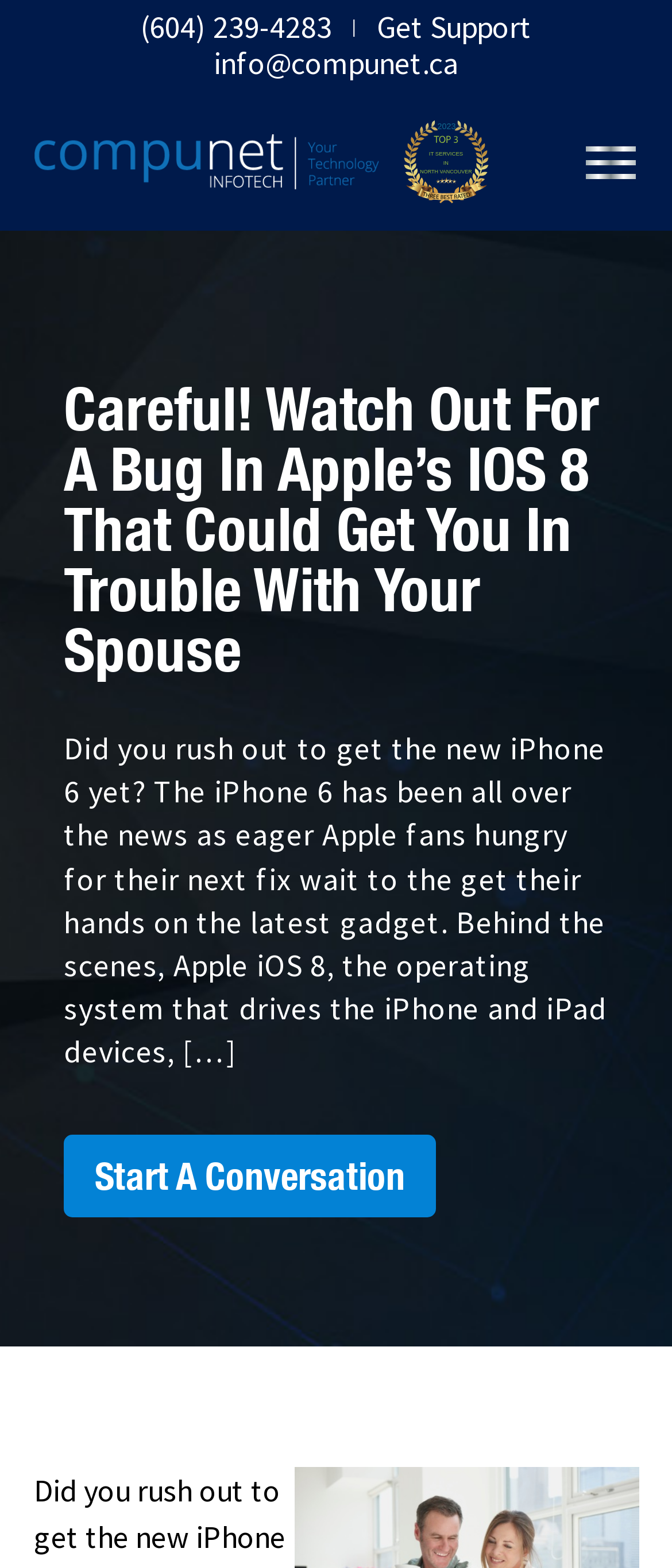What type of firms is the company providing IT services to?
Give a detailed response to the question by analyzing the screenshot.

I found this information by looking at the links on the webpage, which mention IT support and services for Vancouver Law Firms. This suggests that the company is providing technical services to law firms in Vancouver.